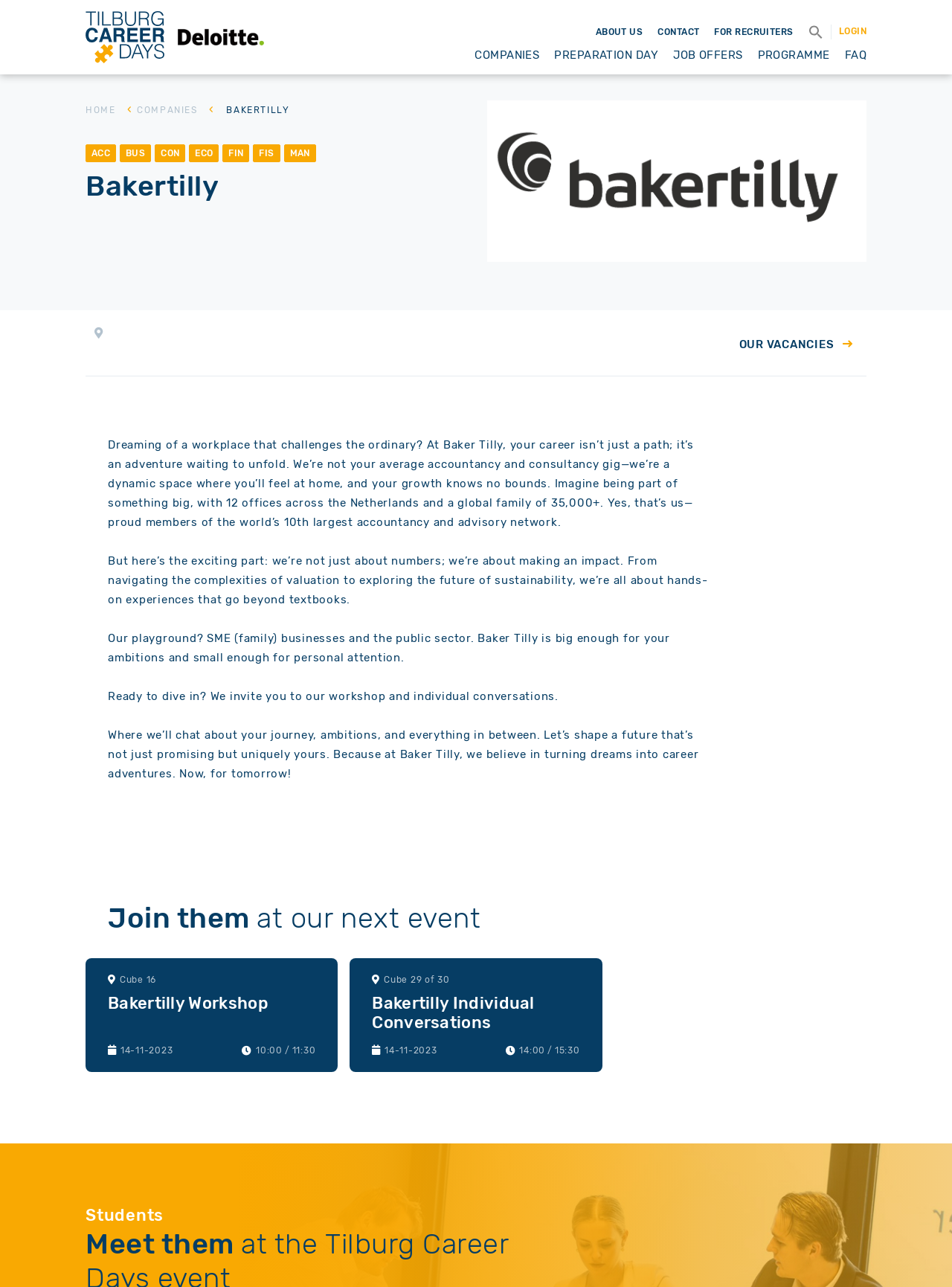Use a single word or phrase to answer the question:
What is the date of the event mentioned on the webpage?

14-11-2023